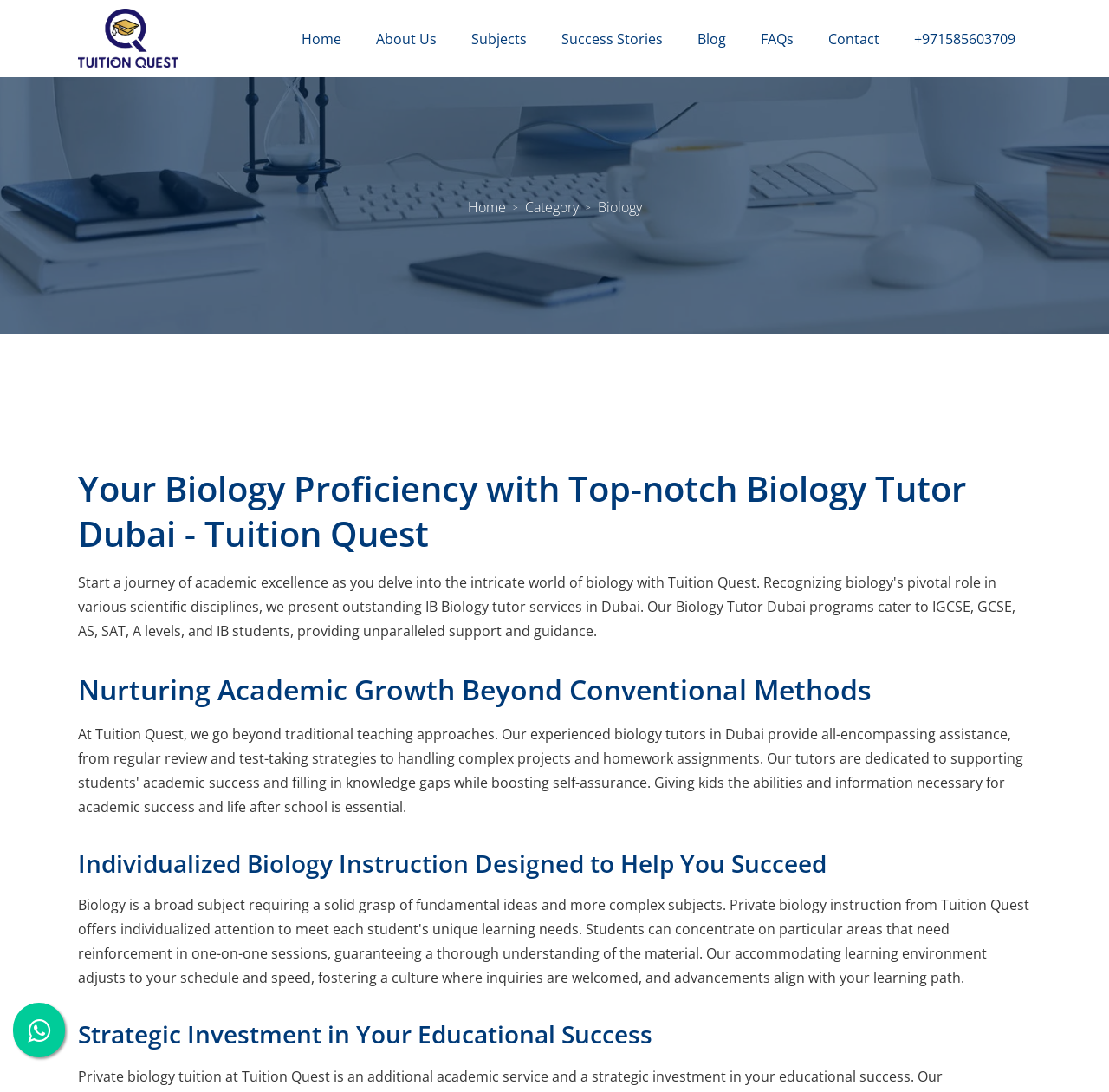What is the last element on the webpage?
Based on the screenshot, provide a one-word or short-phrase response.

A social media icon